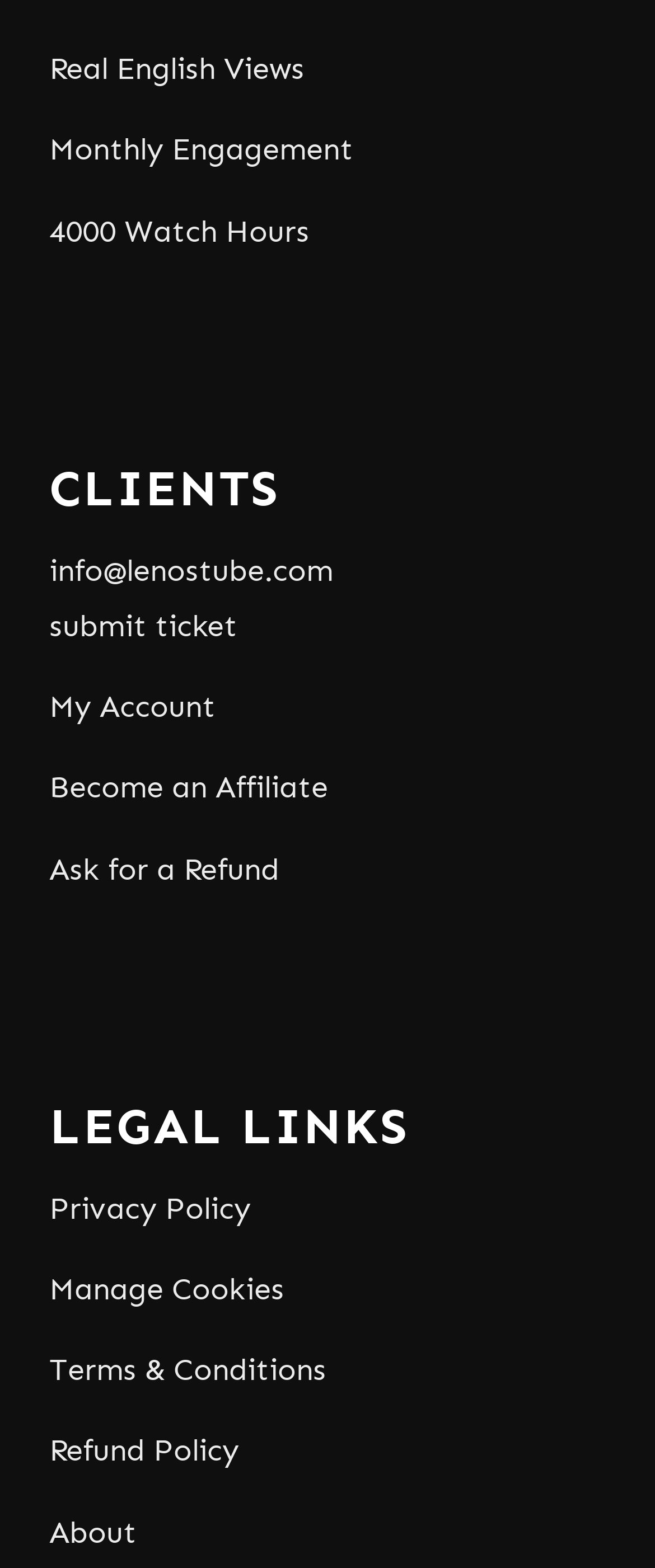Determine the bounding box coordinates for the clickable element to execute this instruction: "Access my account". Provide the coordinates as four float numbers between 0 and 1, i.e., [left, top, right, bottom].

[0.075, 0.442, 0.329, 0.461]